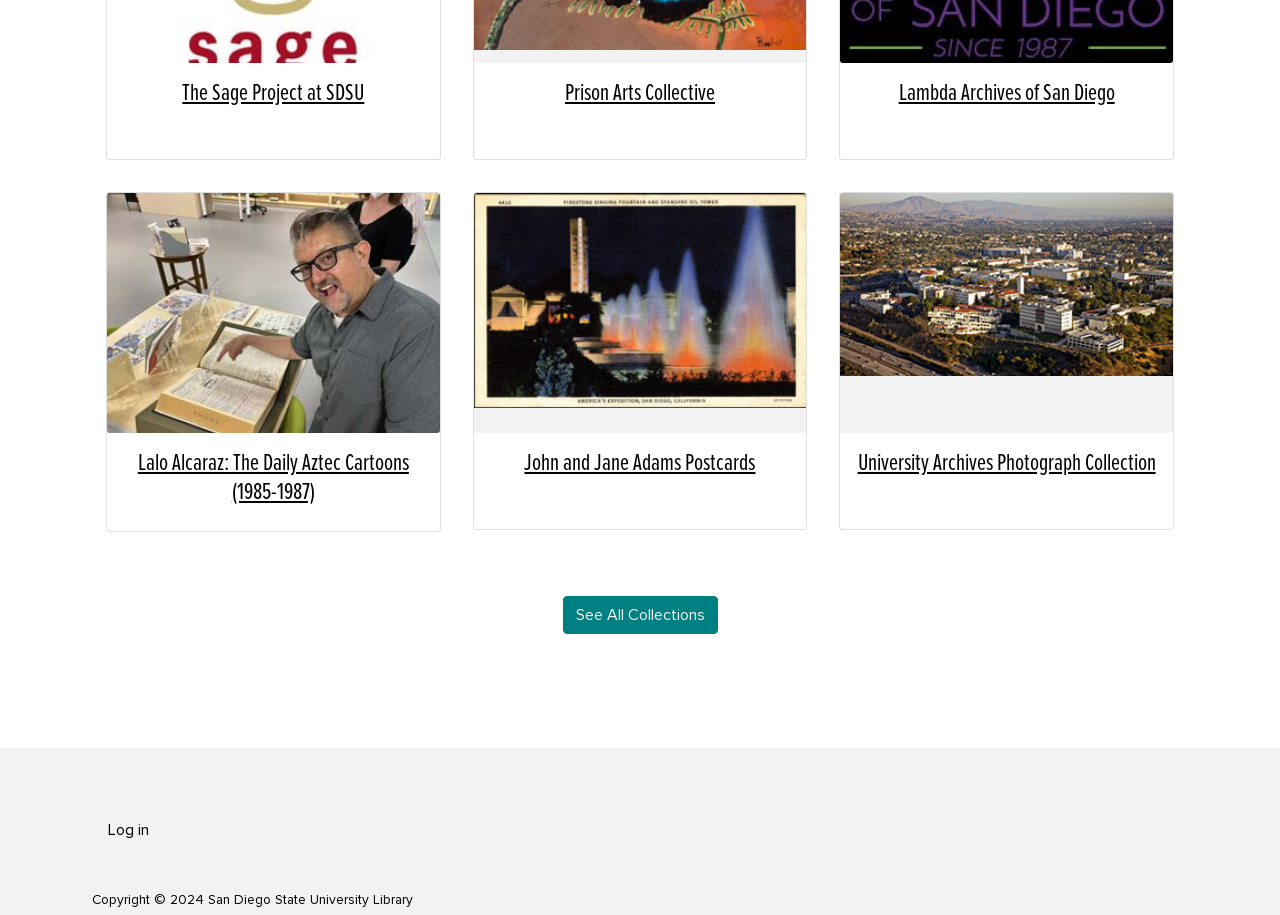Using the description: "Log in", identify the bounding box of the corresponding UI element in the screenshot.

[0.072, 0.885, 0.129, 0.929]